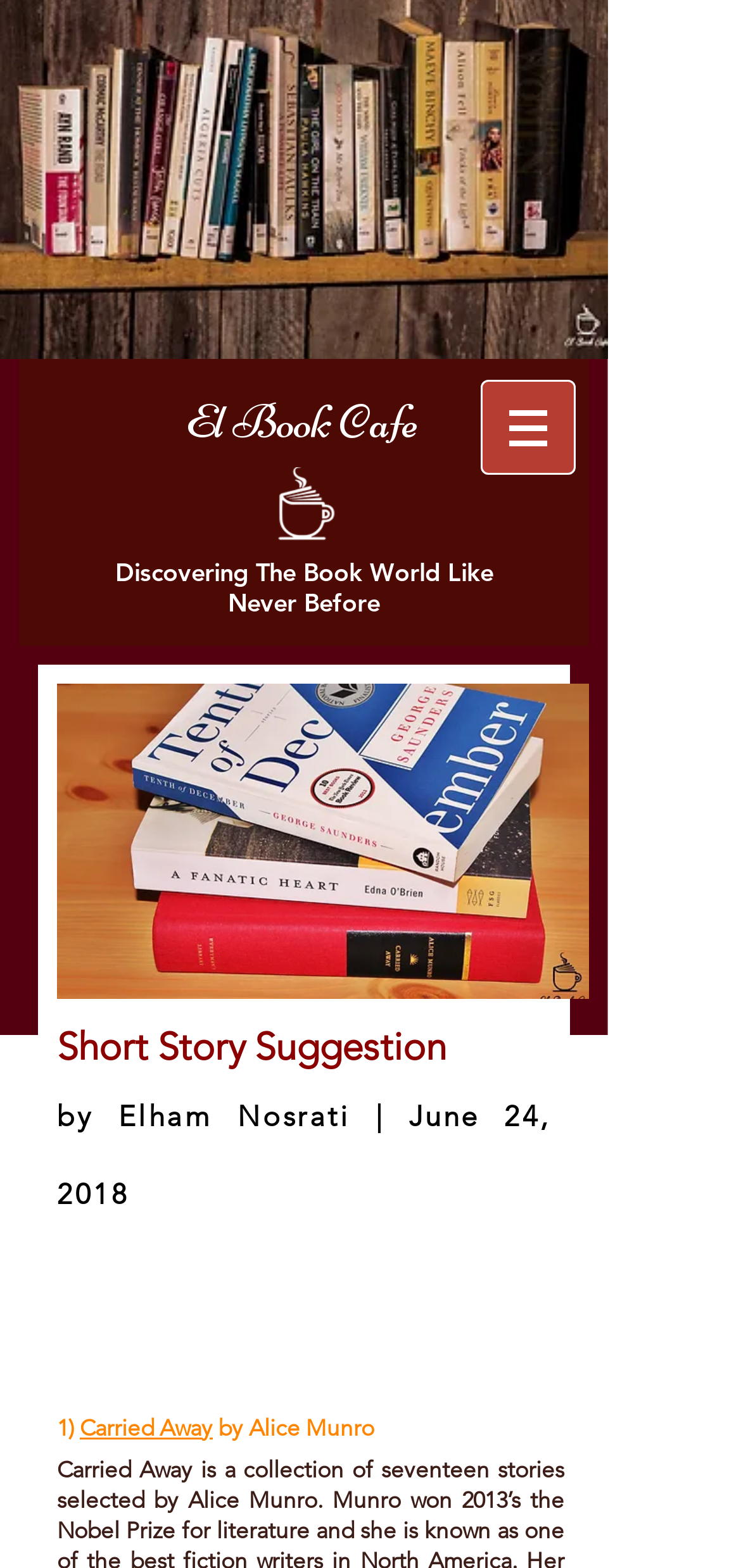Based on the image, provide a detailed response to the question:
What is the name of the website?

The name of the website can be found in the heading element 'El Book Cafe' which is a child of the root element.